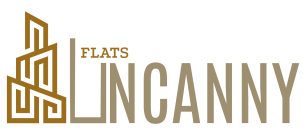What is the color palette of the logo?
Based on the image, respond with a single word or phrase.

Gold and beige